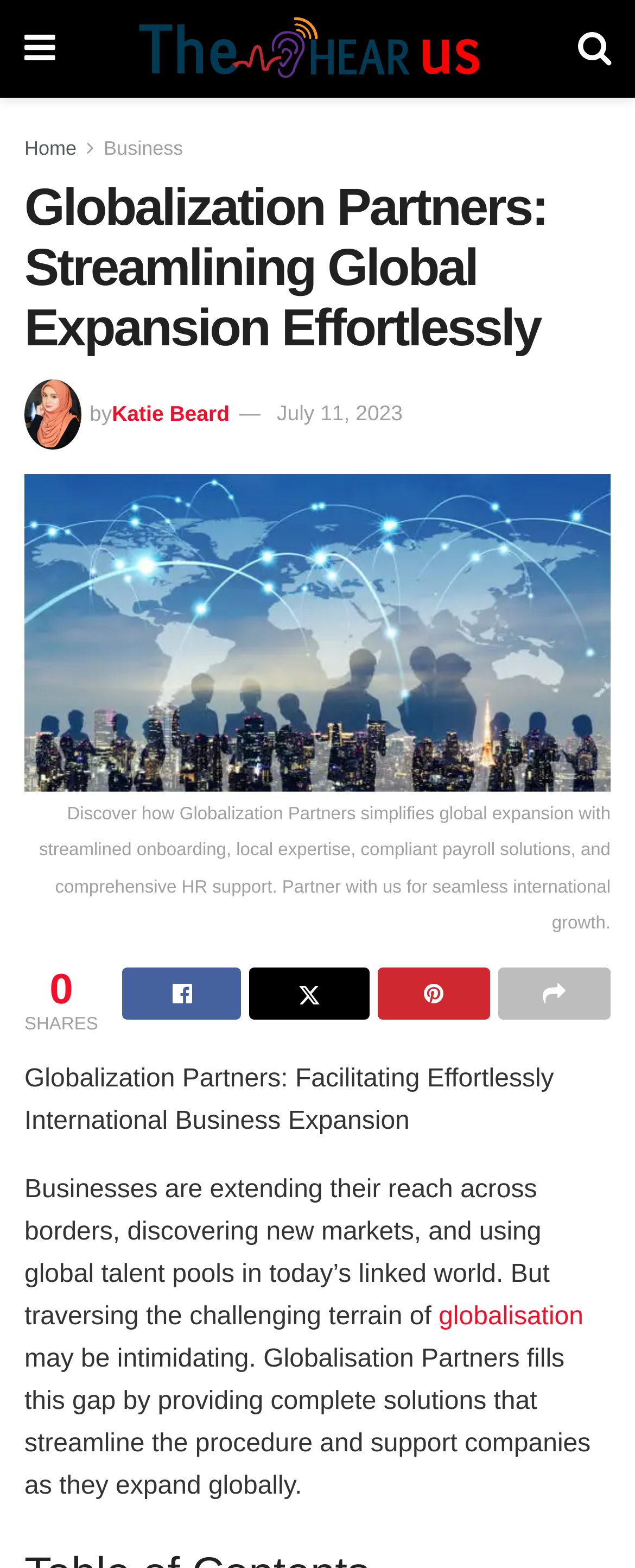Give an extensive and precise description of the webpage.

The webpage is about Globalization Partners, a company that simplifies global expansion for businesses. At the top left, there is a link with a Facebook icon, and at the top right, there is a link with a Twitter icon. Below these icons, there are navigation links to "Home" and "Business". 

The main heading of the webpage is "Globalization Partners: Streamlining Global Expansion Effortlessly", which is centered at the top of the page. Below the heading, there is an image of a person, Katie Beard, with a link to her name and a date, July 11, 2023. 

The main content of the webpage is an image that represents a diverse team collaborating on global expansion, symbolizing the support provided by Globalization Partners. Below this image, there is a paragraph of text that describes how the company simplifies global expansion with streamlined onboarding, local expertise, compliant payroll solutions, and comprehensive HR support.

On the right side of the page, there are social media links, including LinkedIn, Twitter, and Facebook. Below these links, there is a heading "Globalization Partners: Facilitating Effortlessly International Business Expansion". The webpage then continues with a passage of text that discusses the challenges of global expansion and how Globalization Partners fills this gap by providing complete solutions that streamline the procedure and support companies as they expand globally.